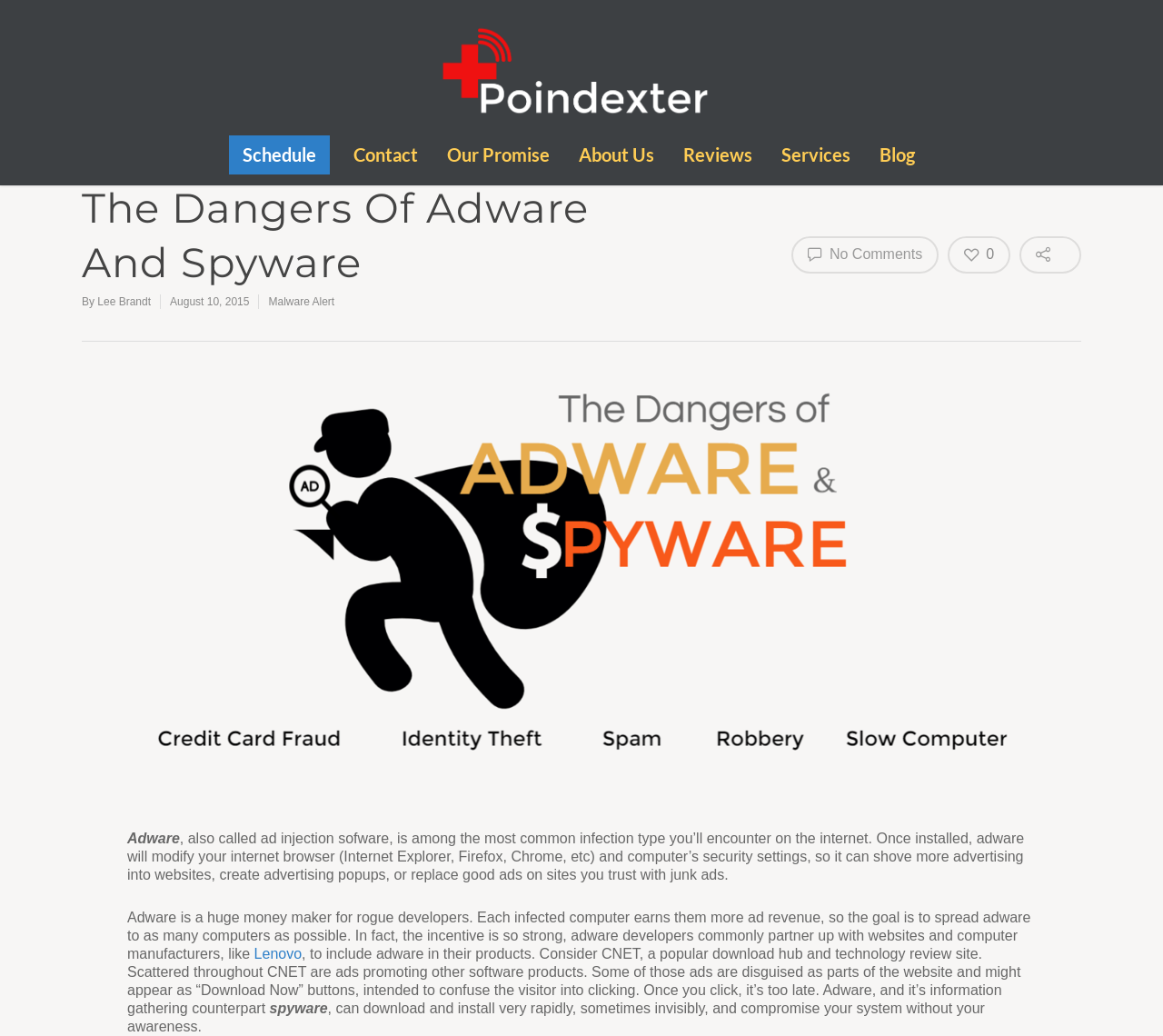Based on the element description: "Accept All", identify the bounding box coordinates for this UI element. The coordinates must be four float numbers between 0 and 1, listed as [left, top, right, bottom].

None